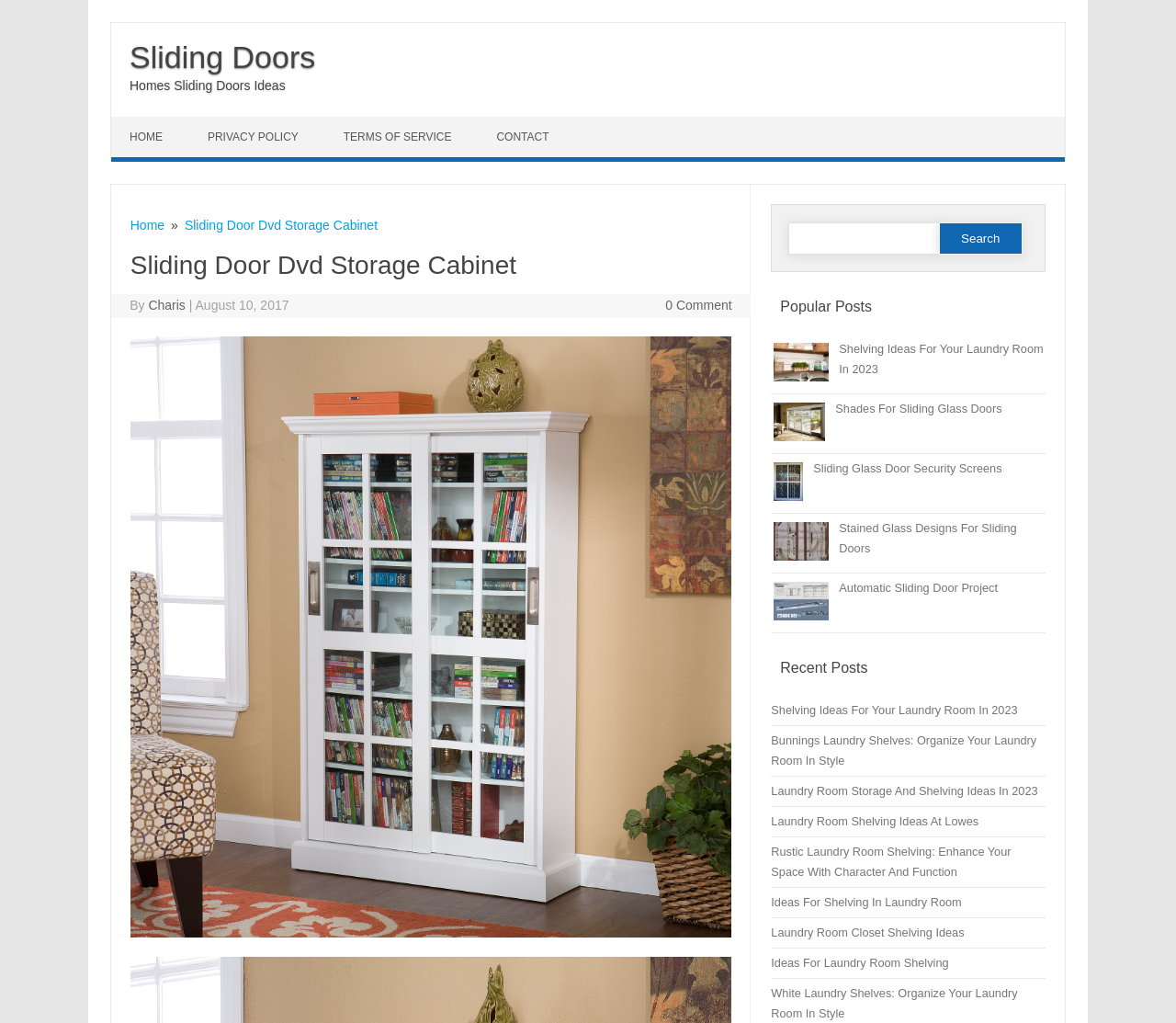Please provide a comprehensive answer to the question based on the screenshot: How many navigation links are at the top of the webpage?

I counted the number of links at the top of the webpage, and there are 4 of them: 'HOME', 'PRIVACY POLICY', 'TERMS OF SERVICE', and 'CONTACT'.